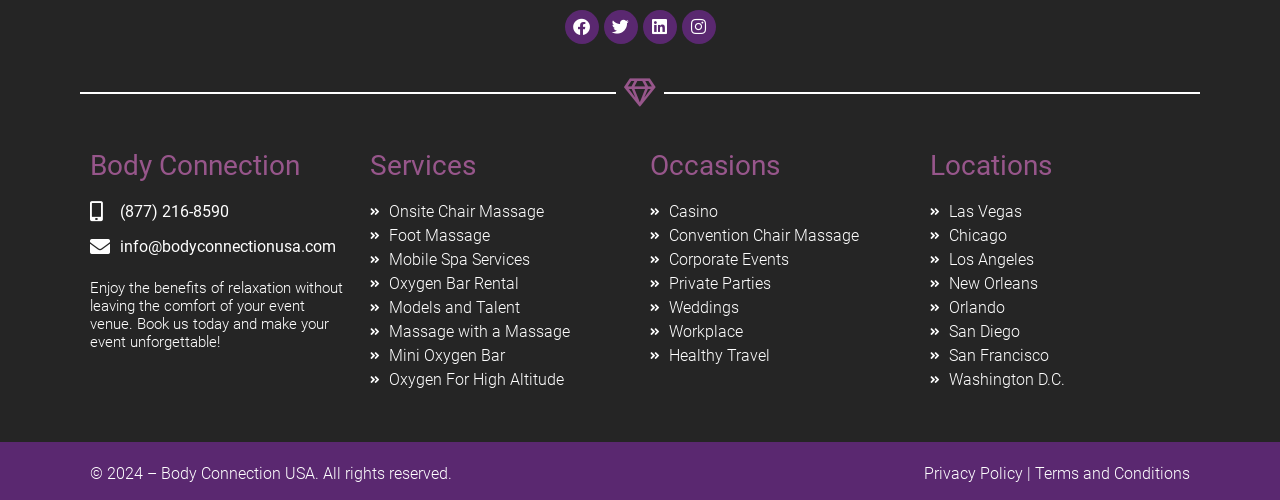Can you provide the bounding box coordinates for the element that should be clicked to implement the instruction: "View Onsite Chair Massage service"?

[0.289, 0.399, 0.492, 0.447]